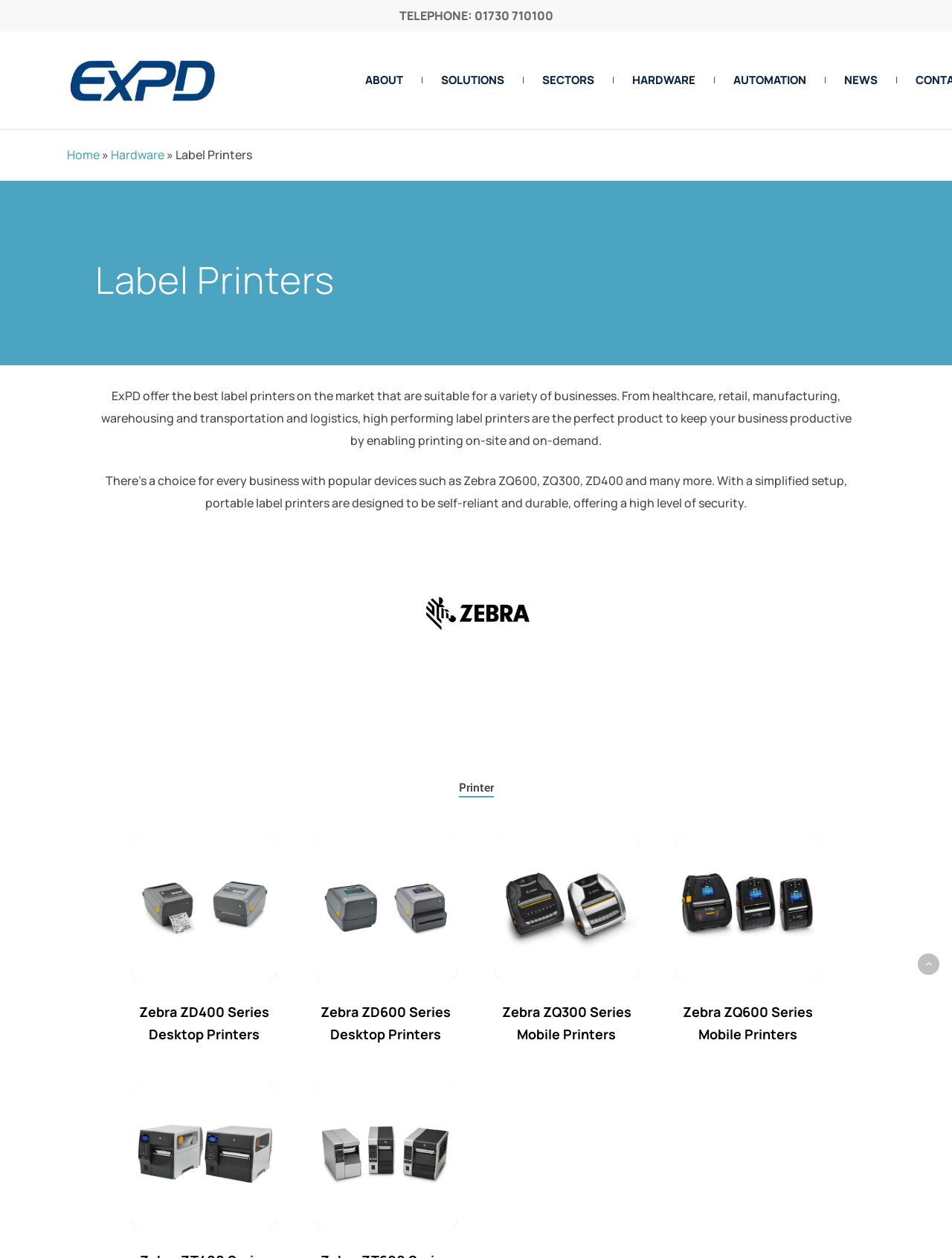Please specify the bounding box coordinates for the clickable region that will help you carry out the instruction: "Click the 'Zebra ZQ300 Series Mobile Printers' image".

[0.52, 0.664, 0.671, 0.778]